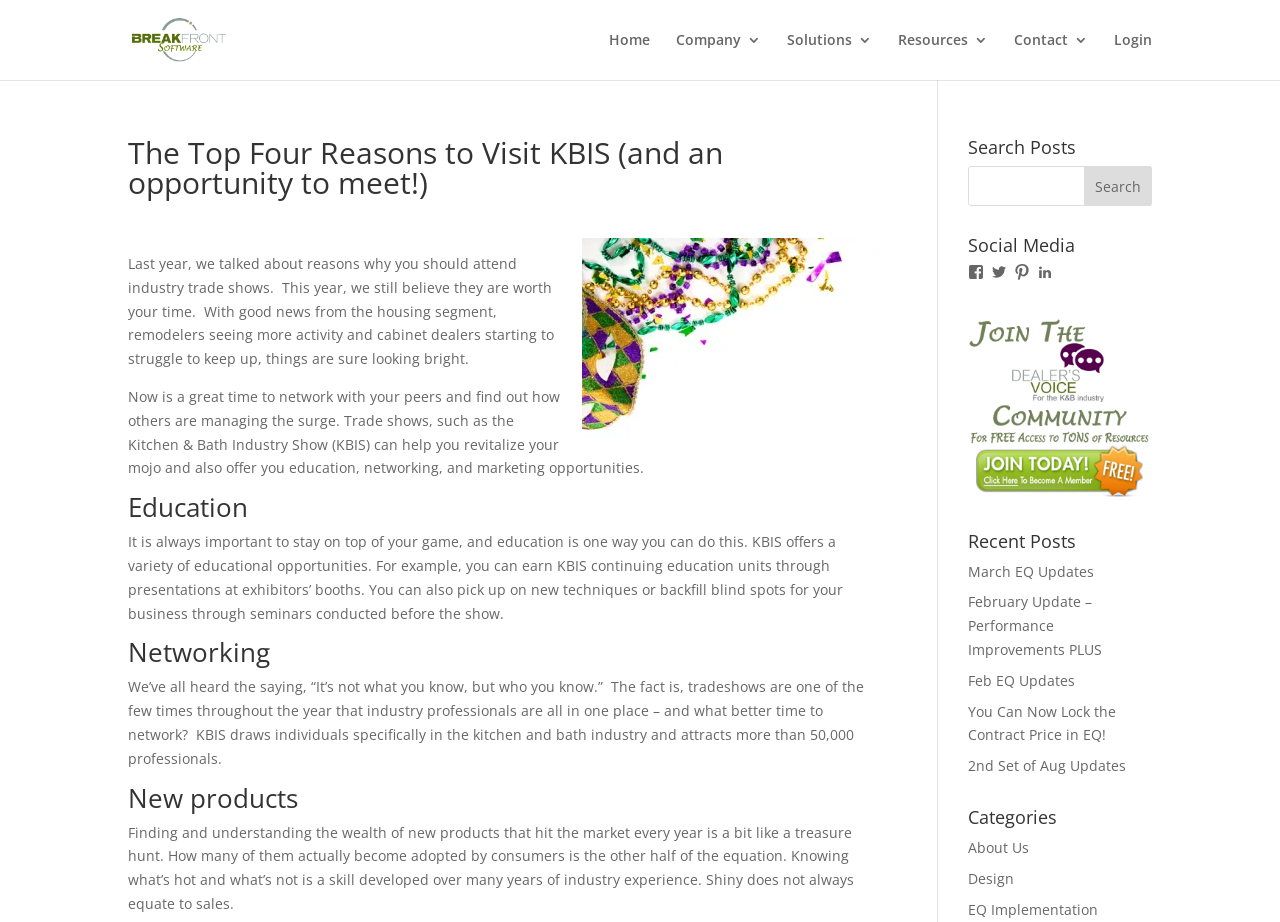Kindly determine the bounding box coordinates for the clickable area to achieve the given instruction: "Click on the 'Login' button".

[0.87, 0.036, 0.9, 0.087]